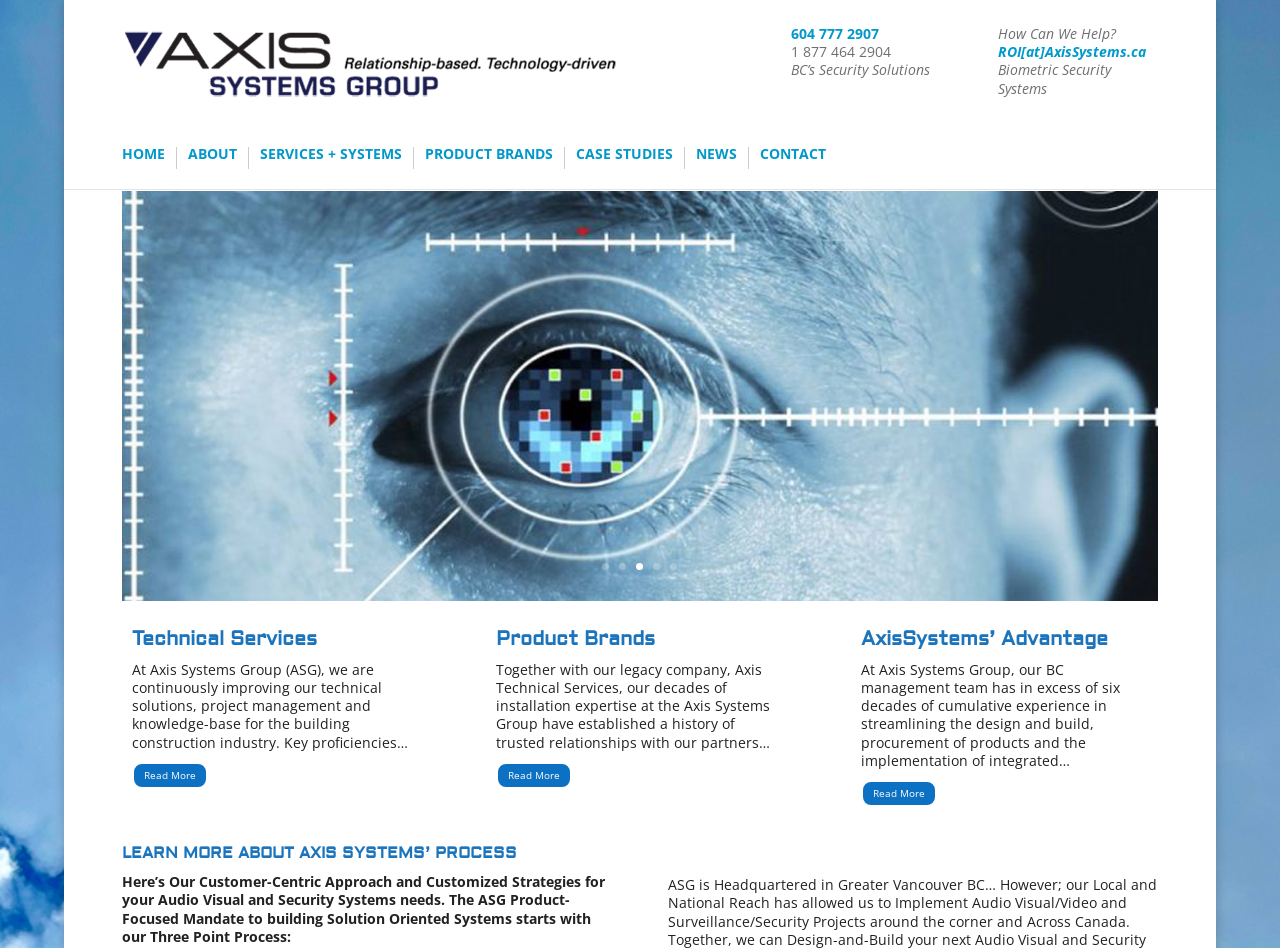Please identify the bounding box coordinates of the area I need to click to accomplish the following instruction: "Learn more about Axis Systems’ process".

[0.095, 0.89, 0.478, 0.921]